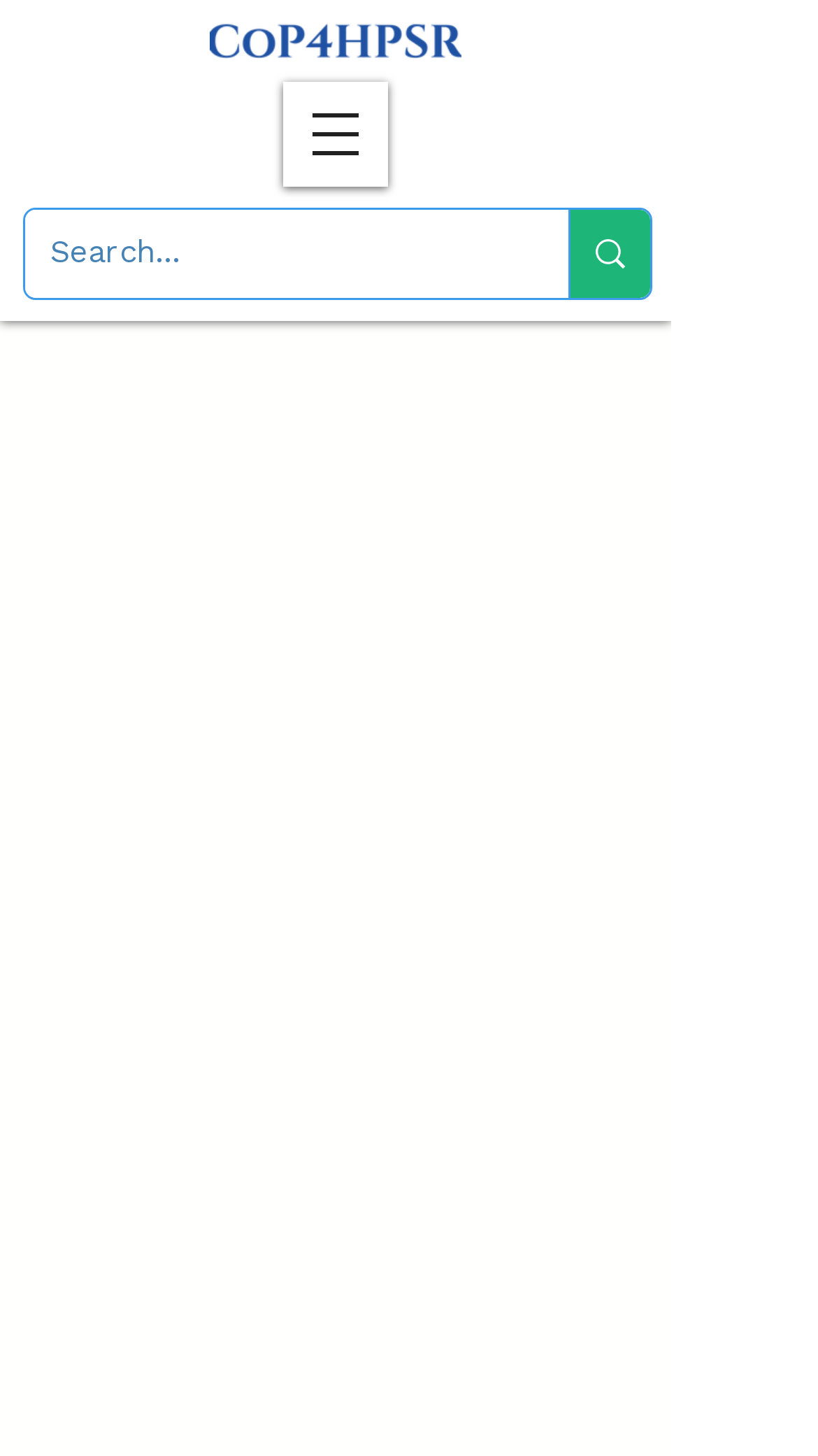Provide the bounding box coordinates, formatted as (top-left x, top-left y, bottom-right x, bottom-right y), with all values being floating point numbers between 0 and 1. Identify the bounding box of the UI element that matches the description: aria-label="Search..."

[0.695, 0.144, 0.795, 0.205]